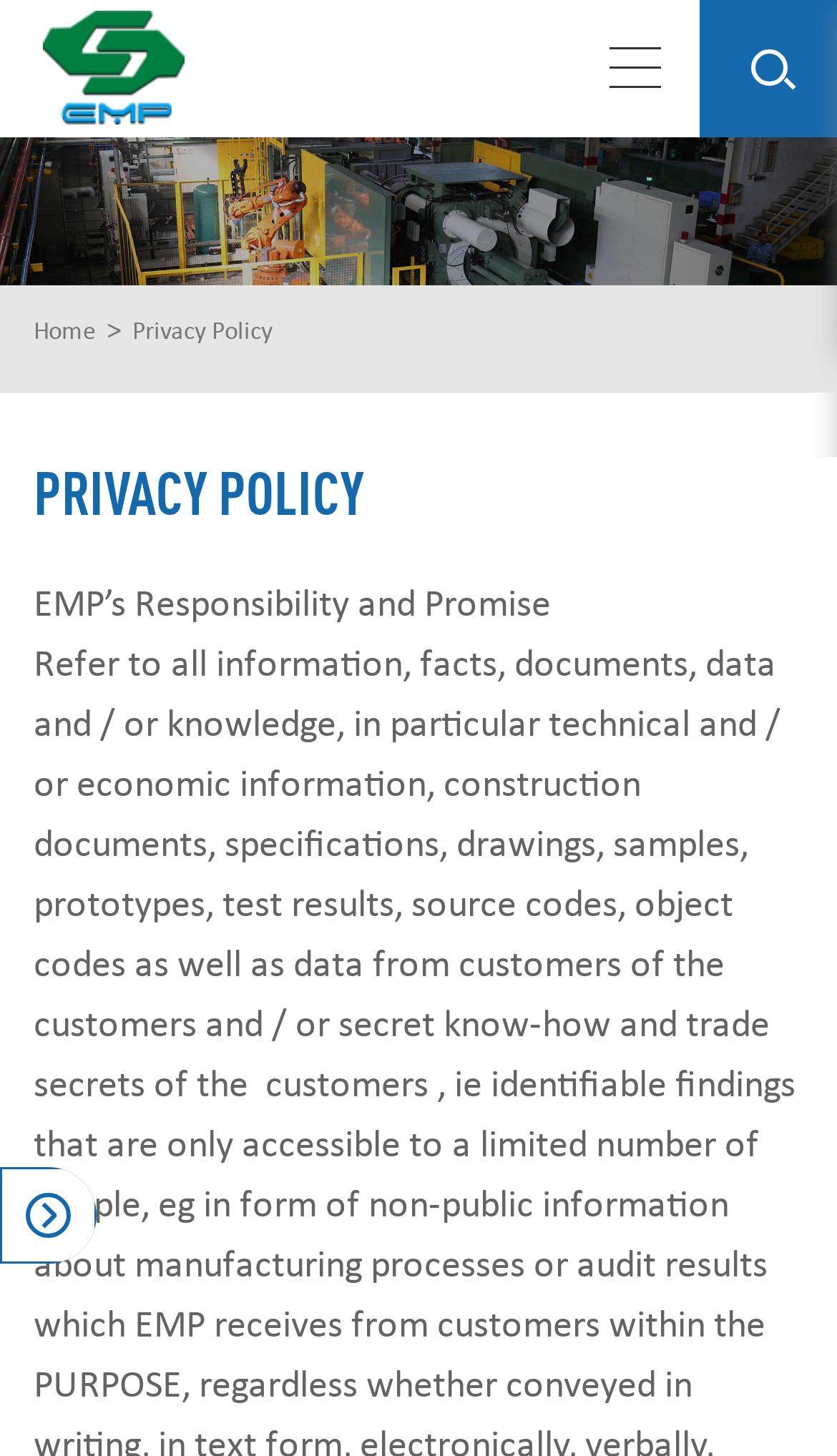Using the elements shown in the image, answer the question comprehensively: What is the main topic of the webpage?

The main topic of the webpage is 'Privacy Policy', which is indicated by the heading 'PRIVACY POLICY' and the image with the text 'Privacy Policy' above it.